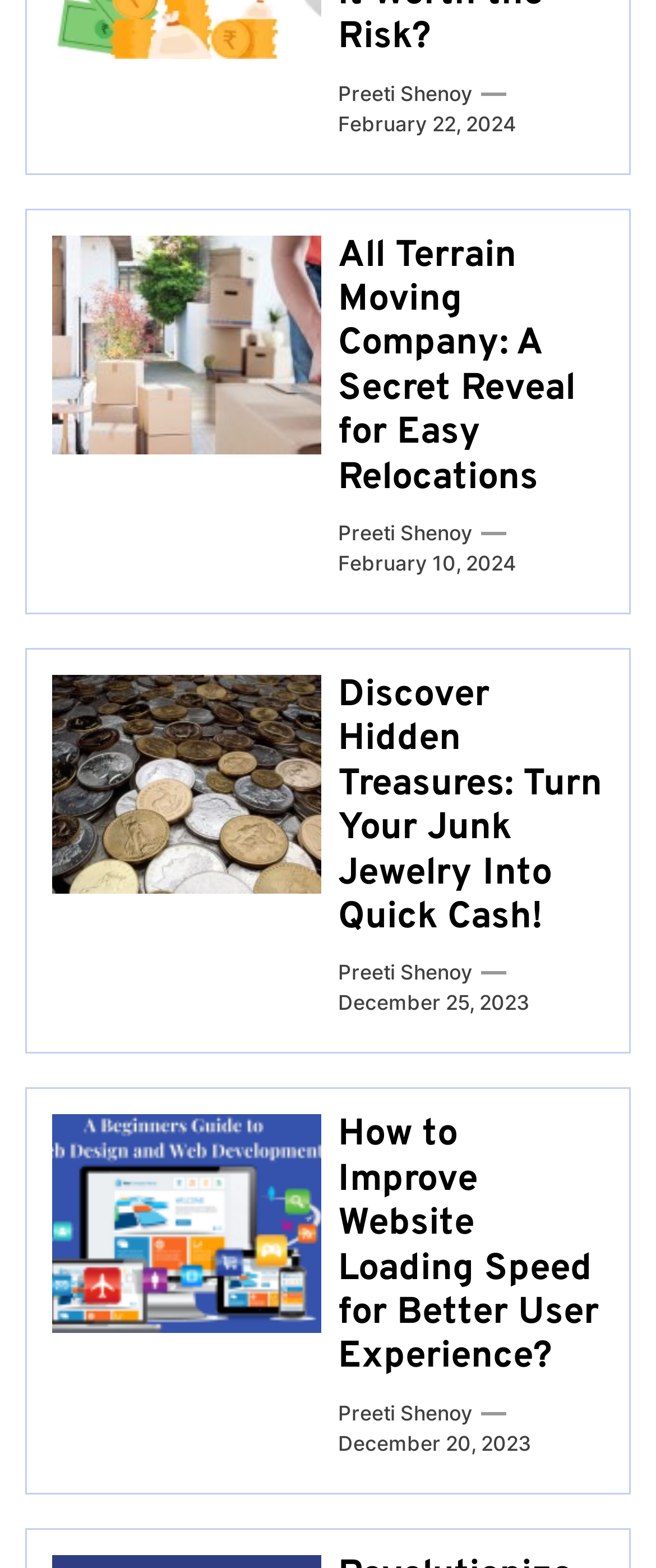Respond to the question below with a single word or phrase:
How many links are there in the first article?

2